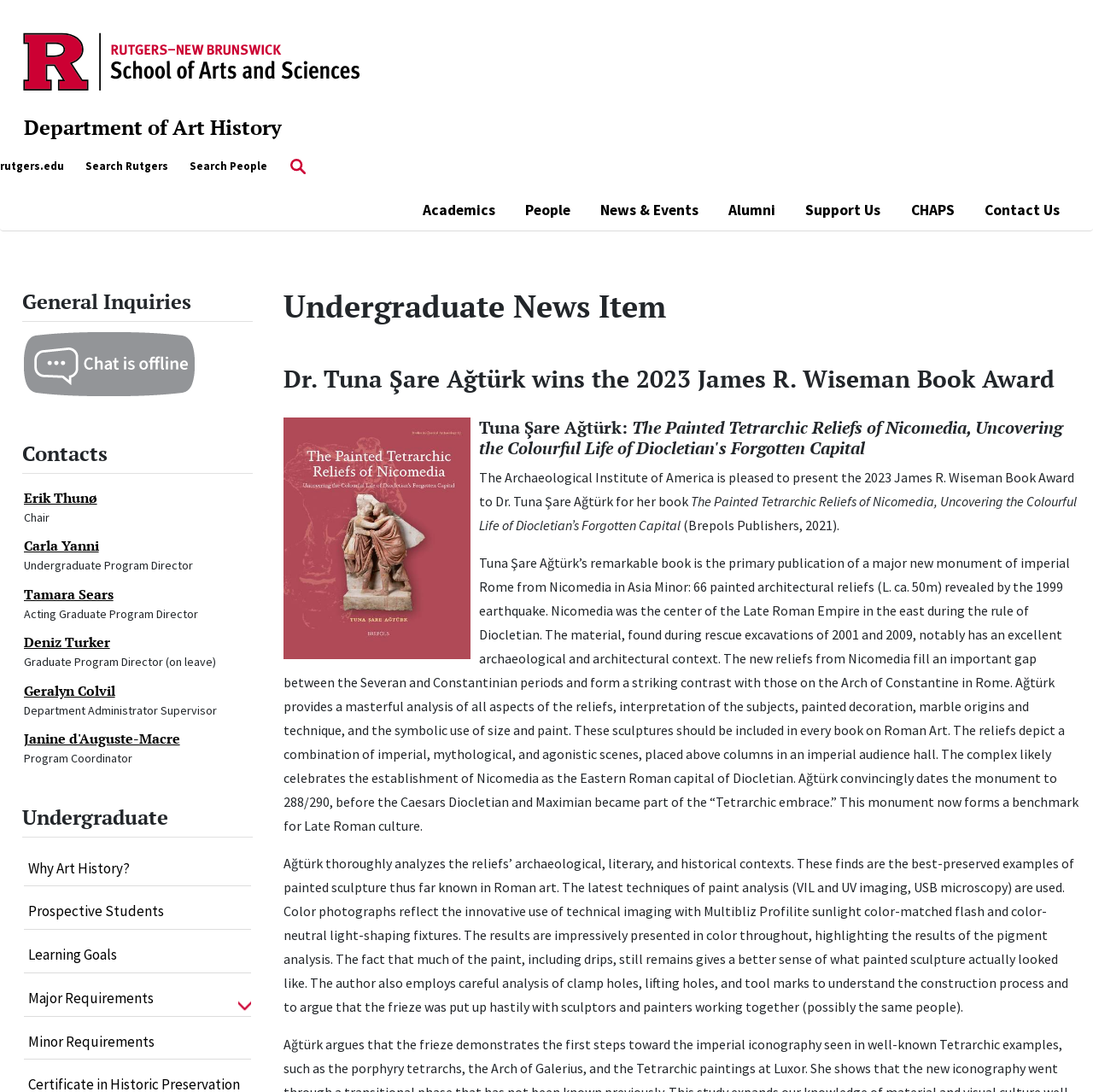What is the name of the university?
Please provide a single word or phrase as the answer based on the screenshot.

Rutgers